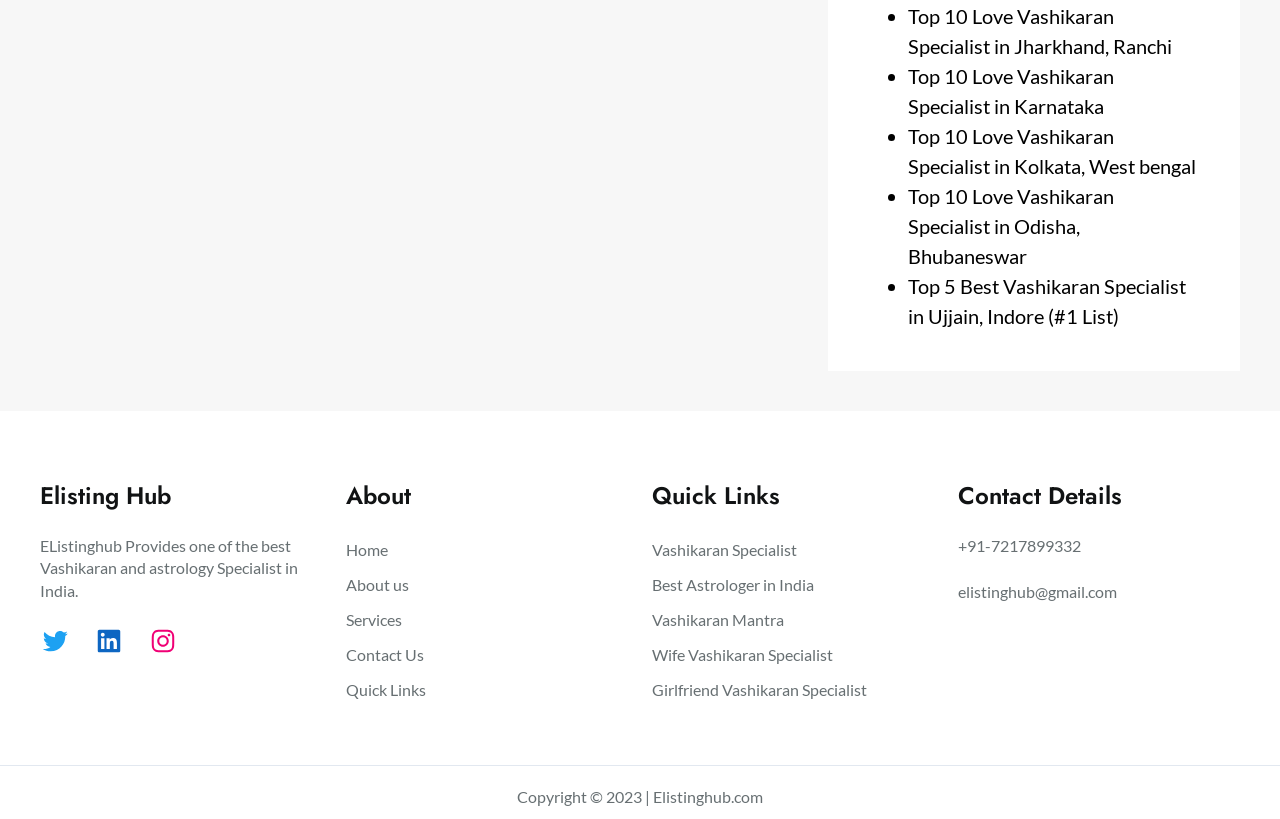Locate the bounding box coordinates of the area that needs to be clicked to fulfill the following instruction: "View Contact Details". The coordinates should be in the format of four float numbers between 0 and 1, namely [left, top, right, bottom].

[0.748, 0.586, 0.969, 0.624]